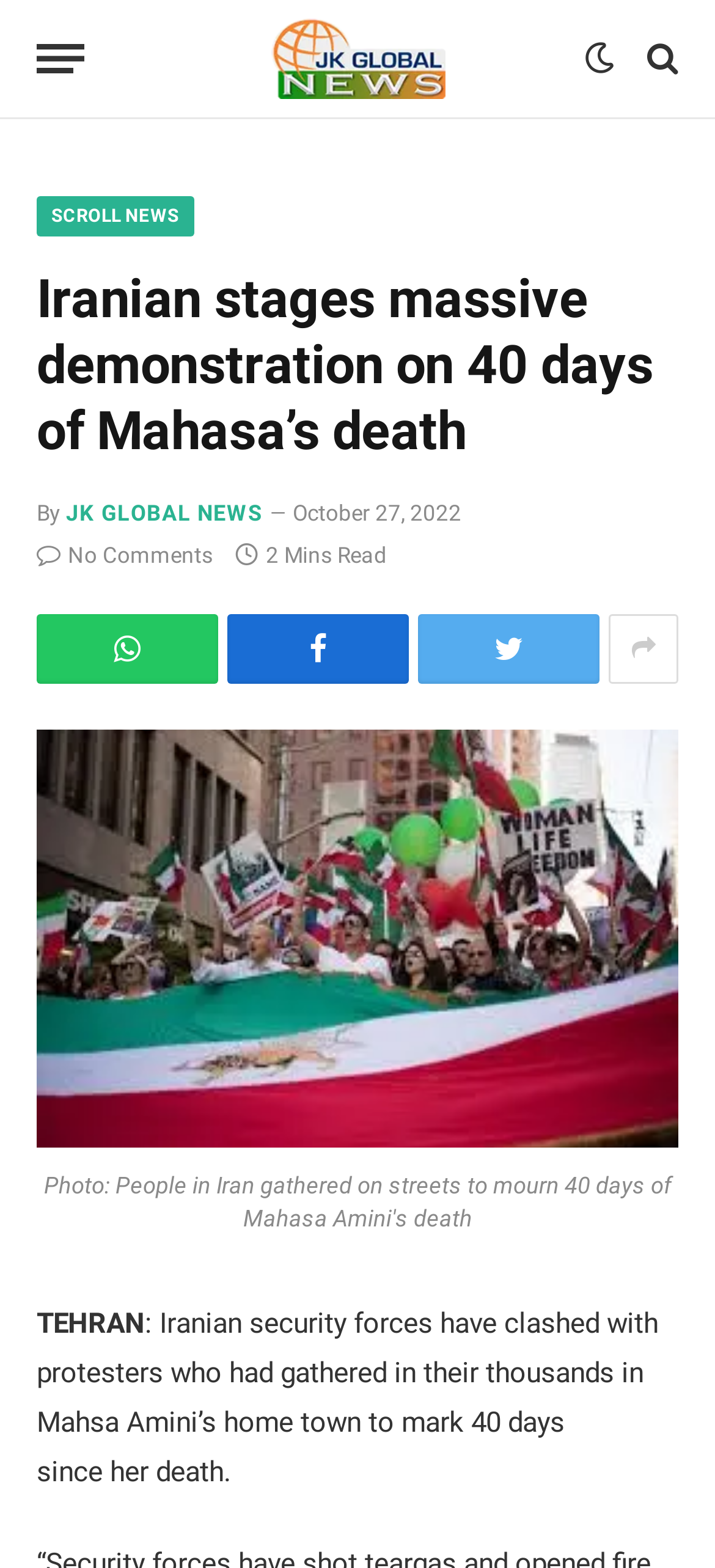Please locate the bounding box coordinates of the element that should be clicked to complete the given instruction: "Click the menu button".

[0.051, 0.011, 0.118, 0.064]